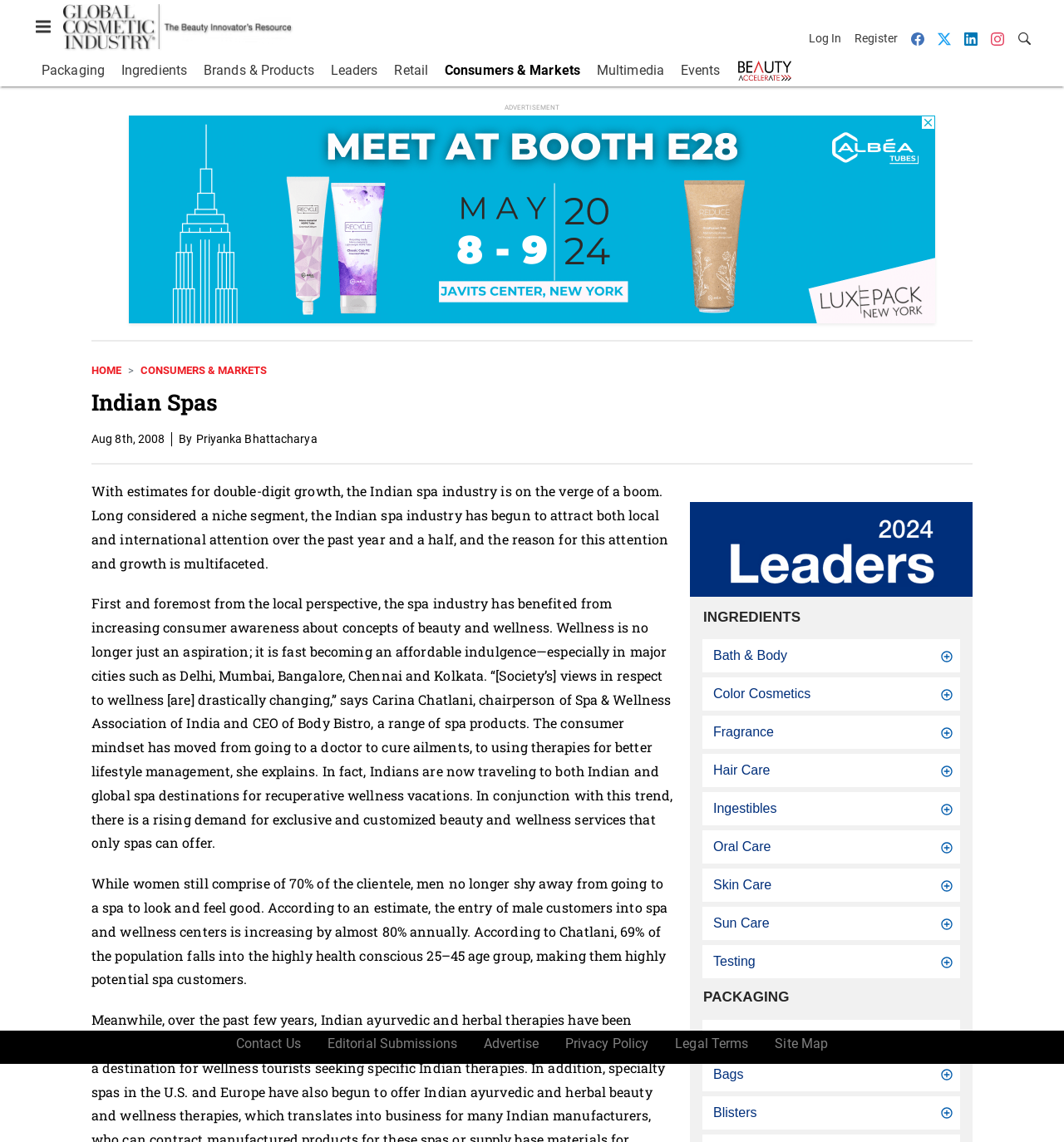What is the age group of highly health-conscious individuals?
Can you offer a detailed and complete answer to this question?

According to the article, 69% of the population falls into the highly health-conscious 25-45 age group, making them highly potential spa customers.